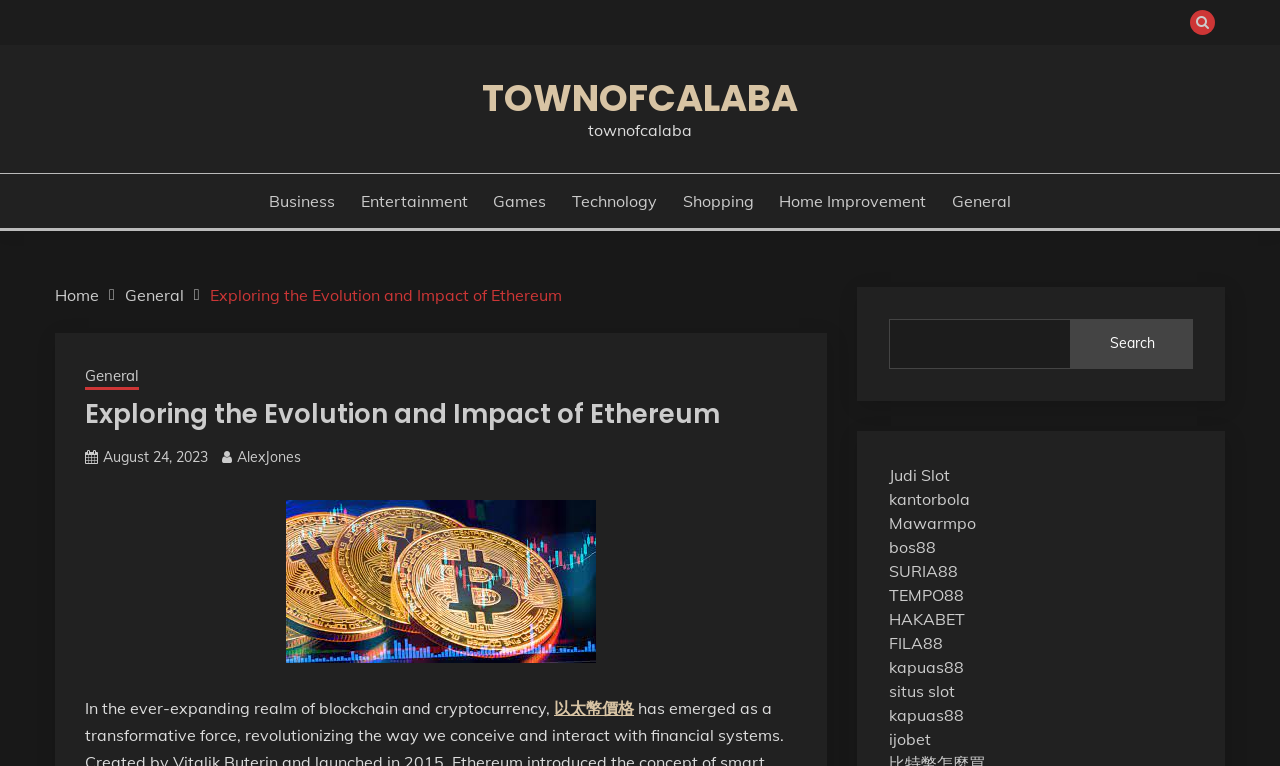Please specify the coordinates of the bounding box for the element that should be clicked to carry out this instruction: "Click the search button". The coordinates must be four float numbers between 0 and 1, formatted as [left, top, right, bottom].

[0.837, 0.416, 0.932, 0.481]